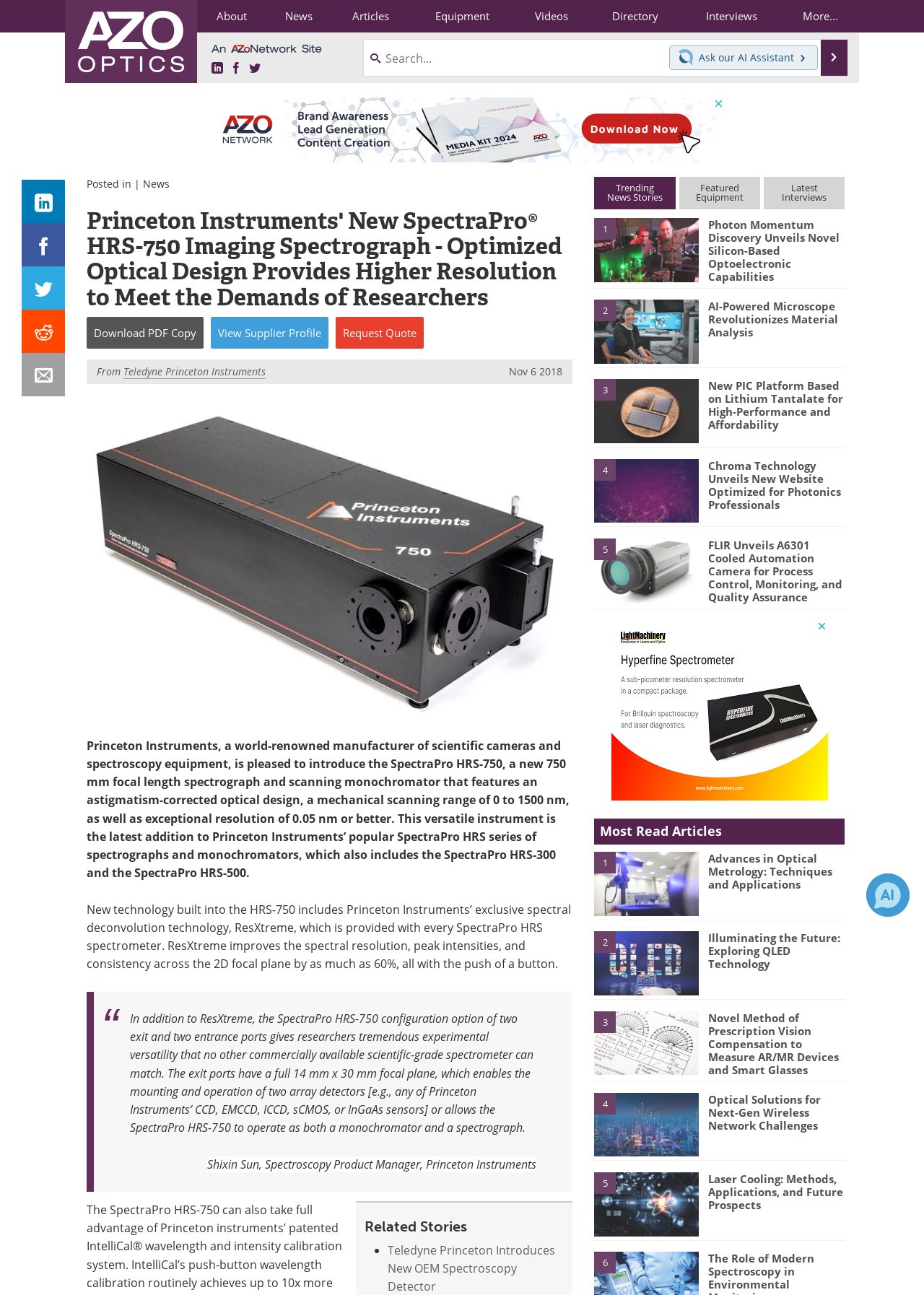How many related stories are listed on the webpage?
Answer the question with a single word or phrase, referring to the image.

One